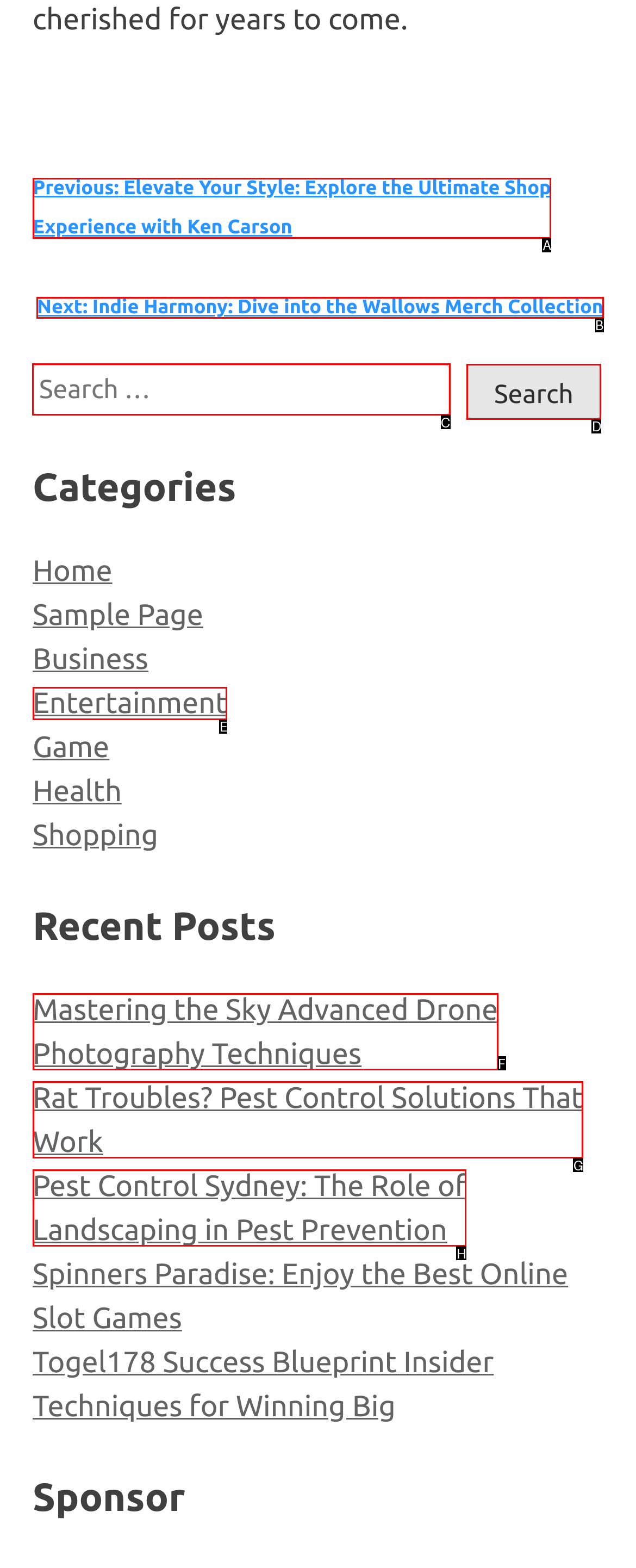Identify the correct option to click in order to complete this task: Search for something
Answer with the letter of the chosen option directly.

C